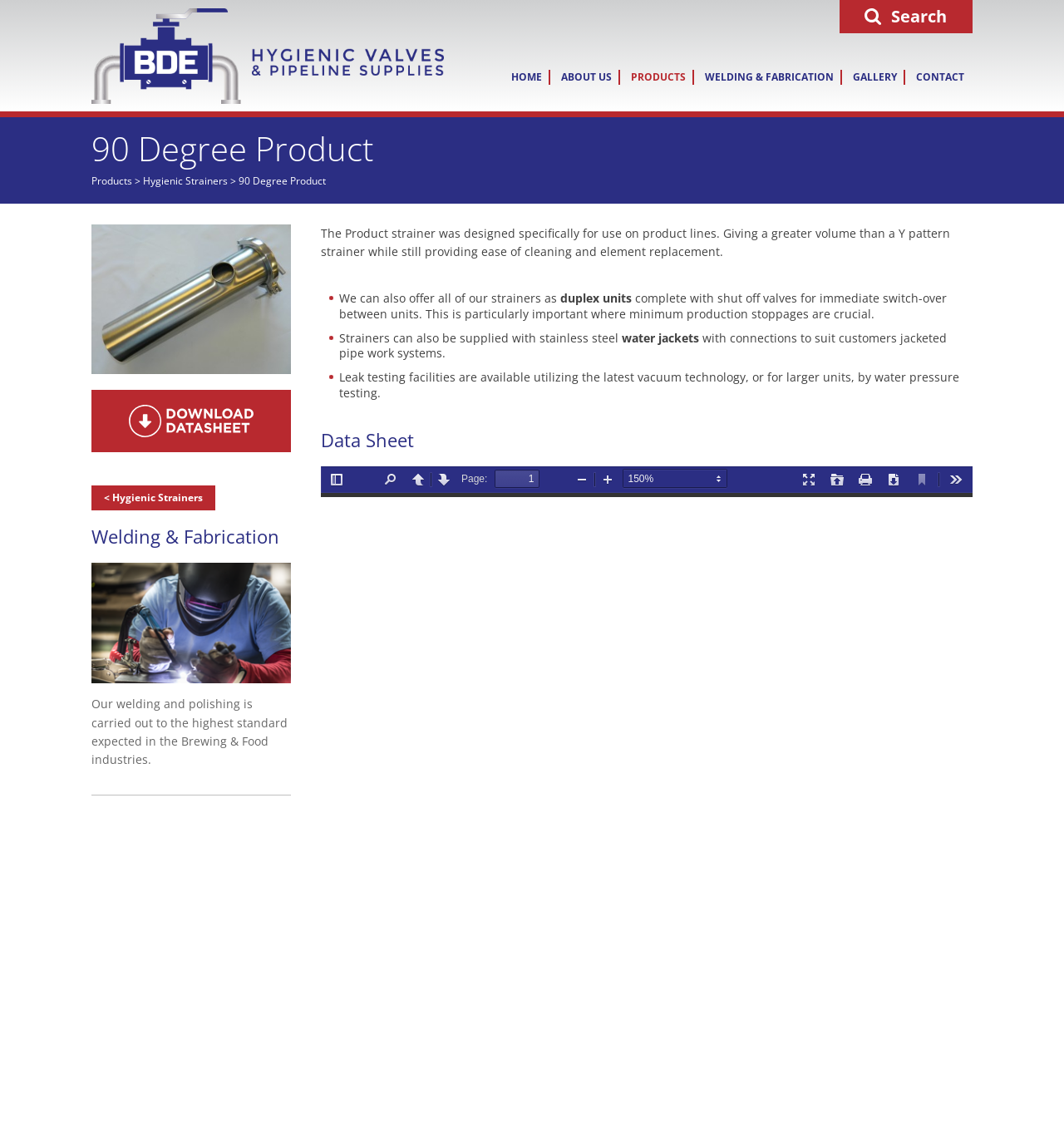Extract the heading text from the webpage.

90 Degree Product